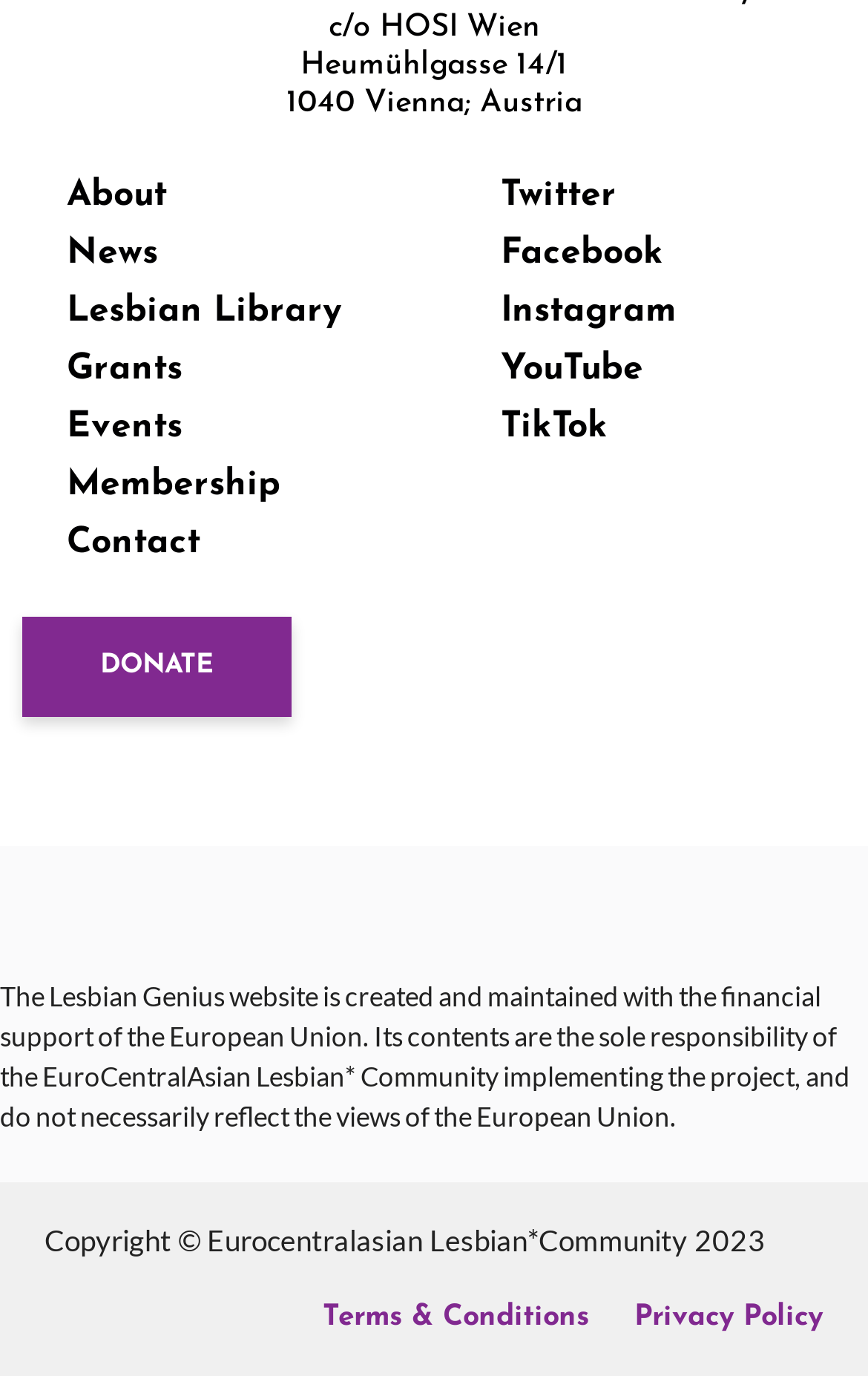How many navigation links are available?
Please give a well-detailed answer to the question.

I counted the number of navigation links by looking at the links on the left side of the webpage, which include About, News, Lesbian Library, Grants, Events, Membership, and Contact.